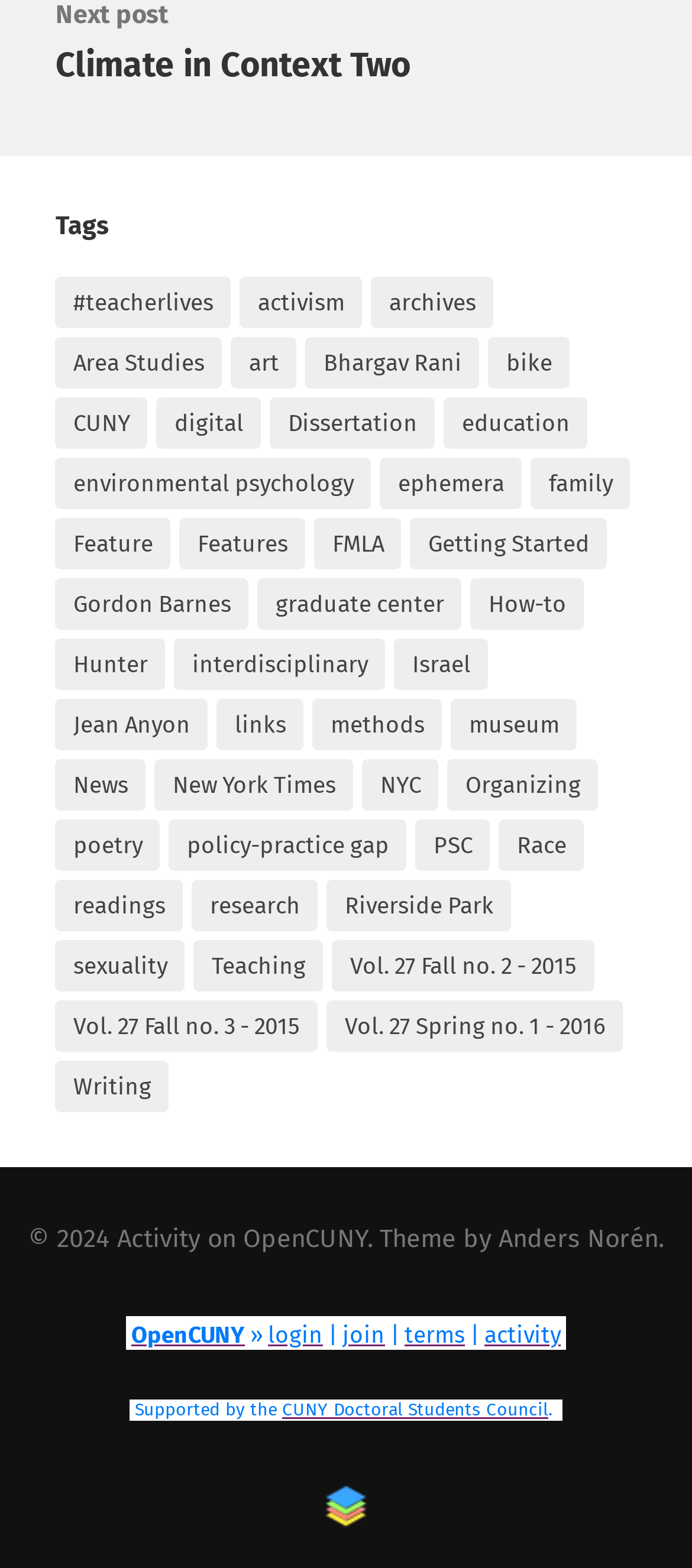Indicate the bounding box coordinates of the element that must be clicked to execute the instruction: "View the 'CUNY' category". The coordinates should be given as four float numbers between 0 and 1, i.e., [left, top, right, bottom].

[0.08, 0.254, 0.213, 0.286]